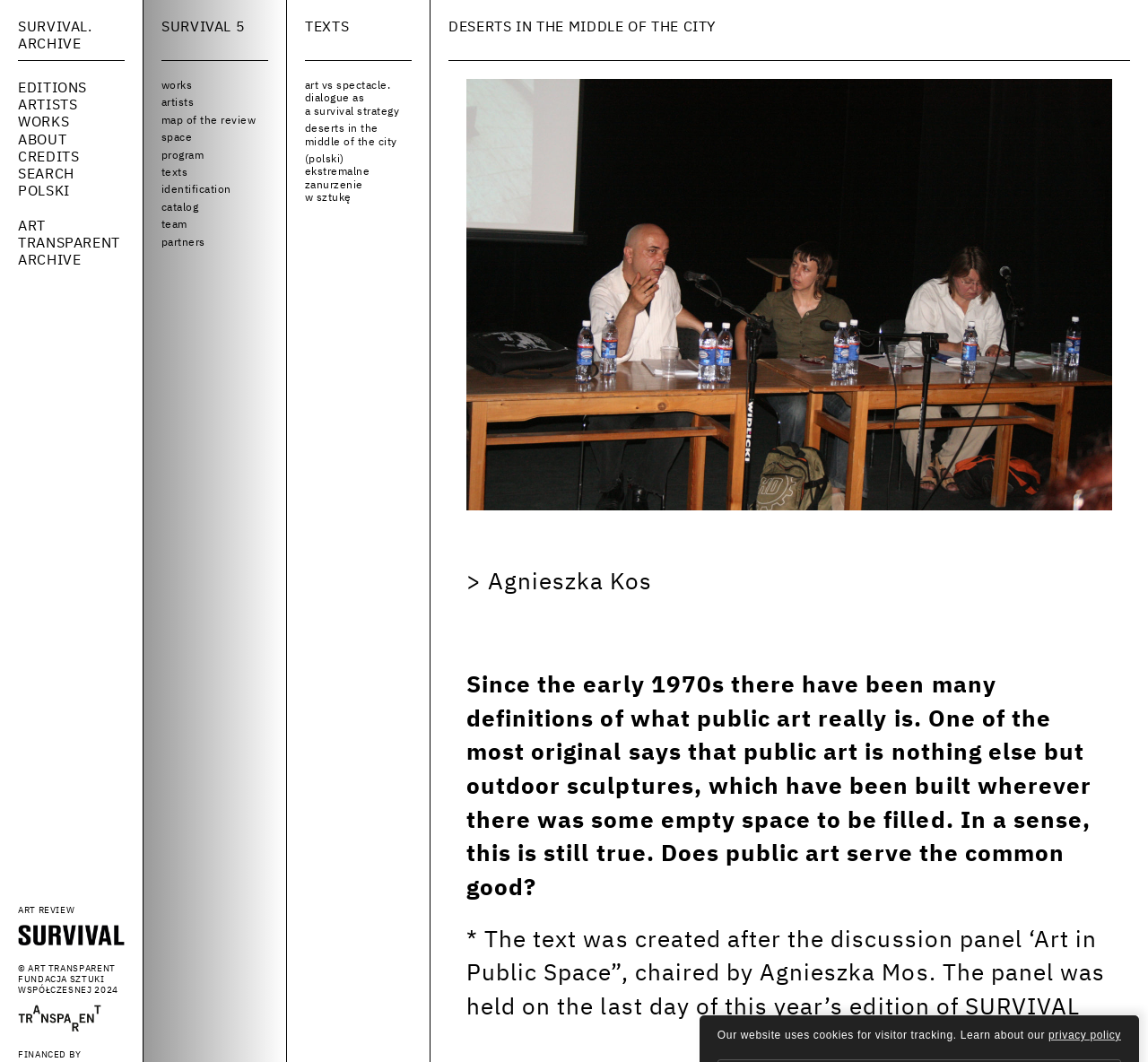Locate the bounding box coordinates of the clickable area to execute the instruction: "View the map of the review". Provide the coordinates as four float numbers between 0 and 1, represented as [left, top, right, bottom].

[0.141, 0.107, 0.234, 0.119]